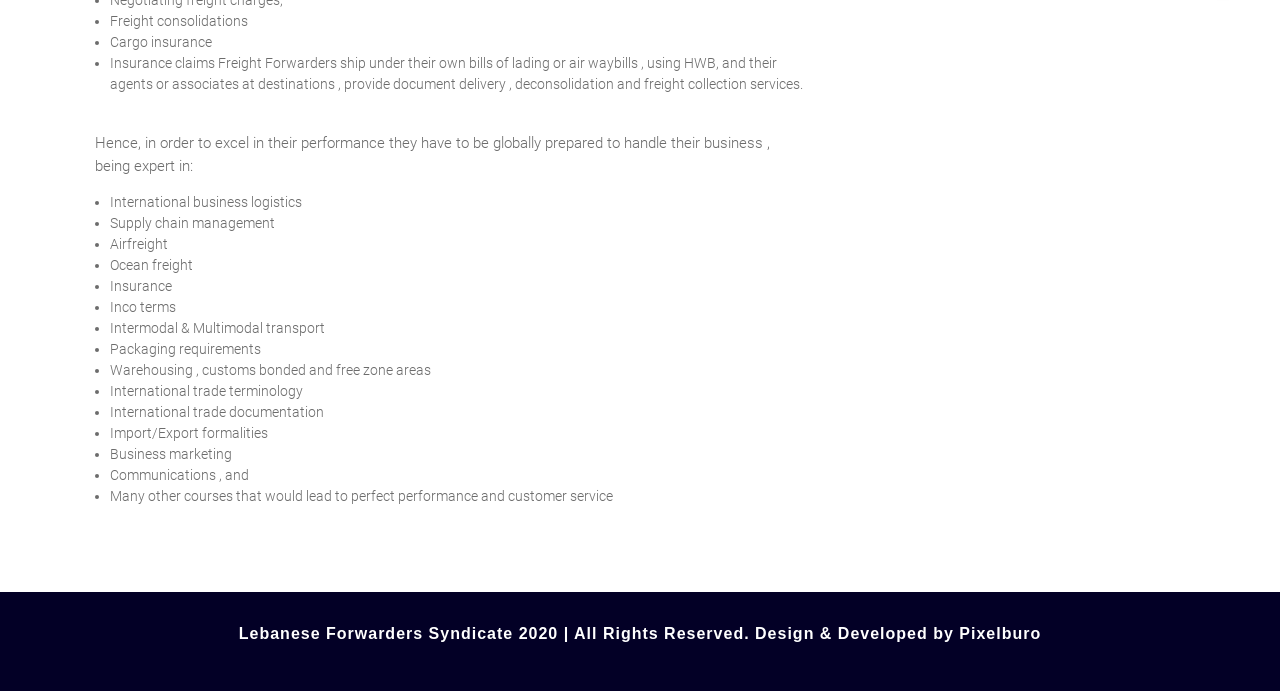Answer the question with a brief word or phrase:
What is the name of the organization at the bottom of the page?

Lebanese Forwarders Syndicate